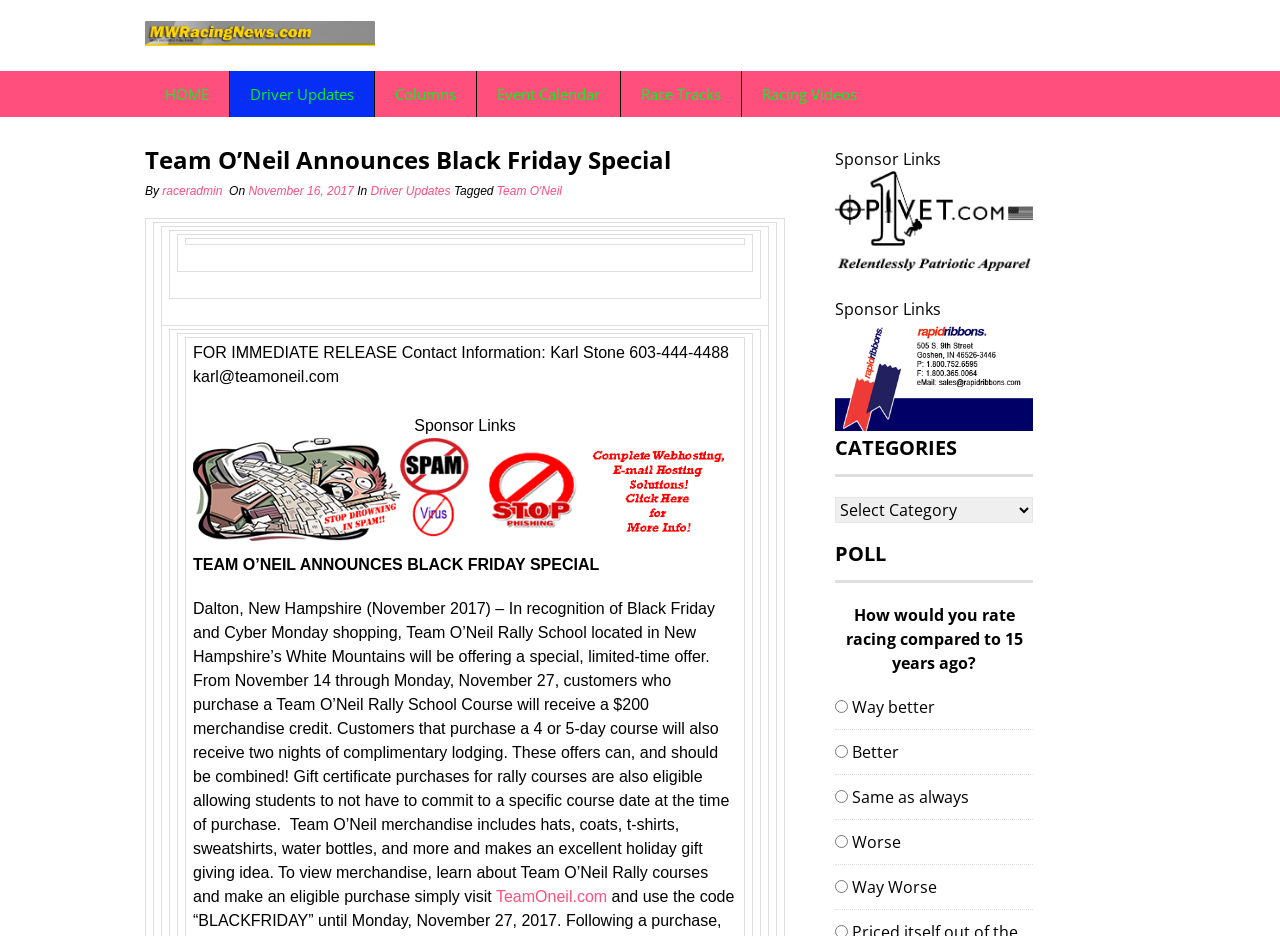How many options are there in the poll?
Please use the image to deliver a detailed and complete answer.

I counted the number of radio buttons in the poll section which are 'Way better', 'Better', 'Same as always', 'Worse', and 'Way Worse', therefore there are 5 options in the poll.